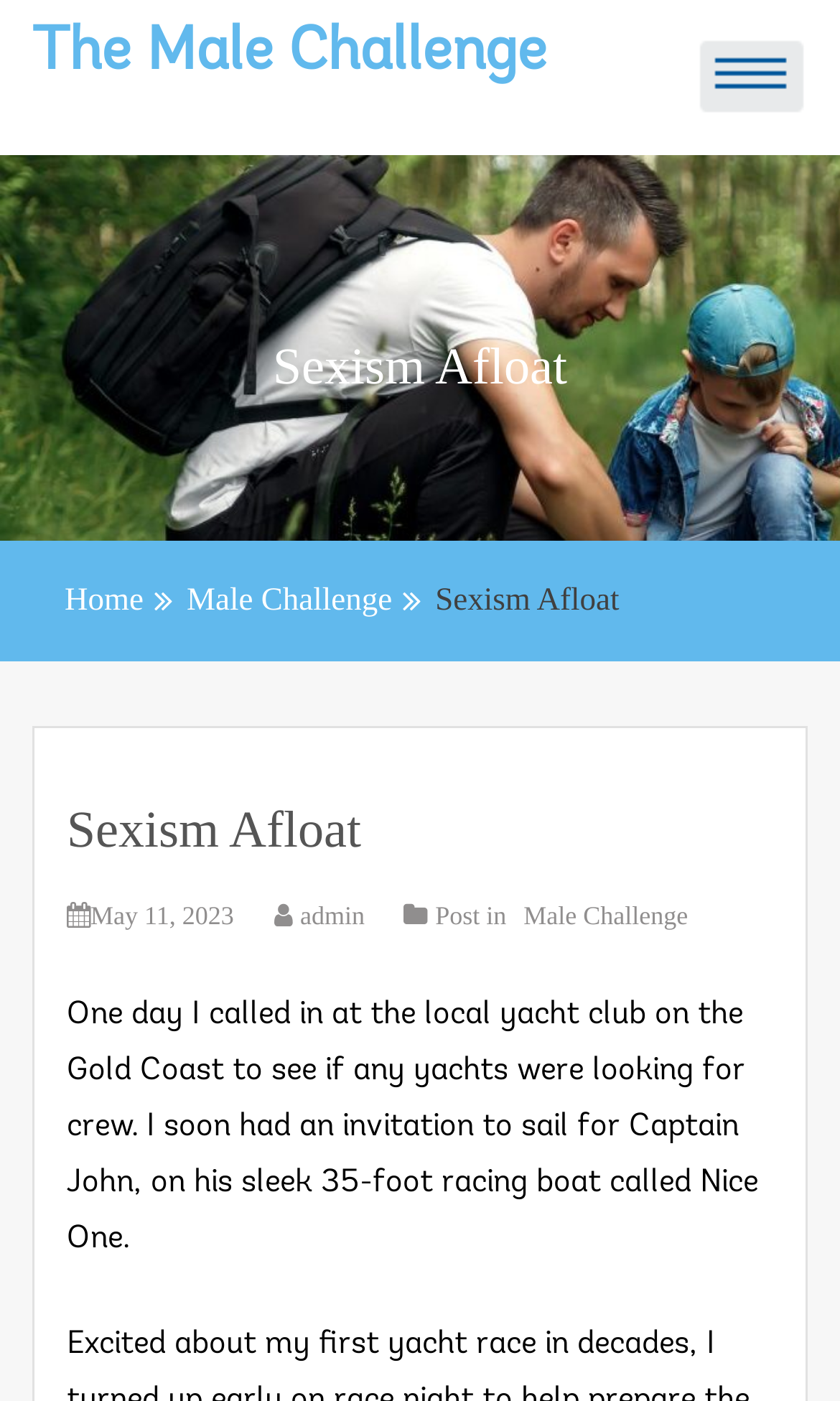What is the name of the yacht in the article?
Based on the image, give a concise answer in the form of a single word or short phrase.

Nice One